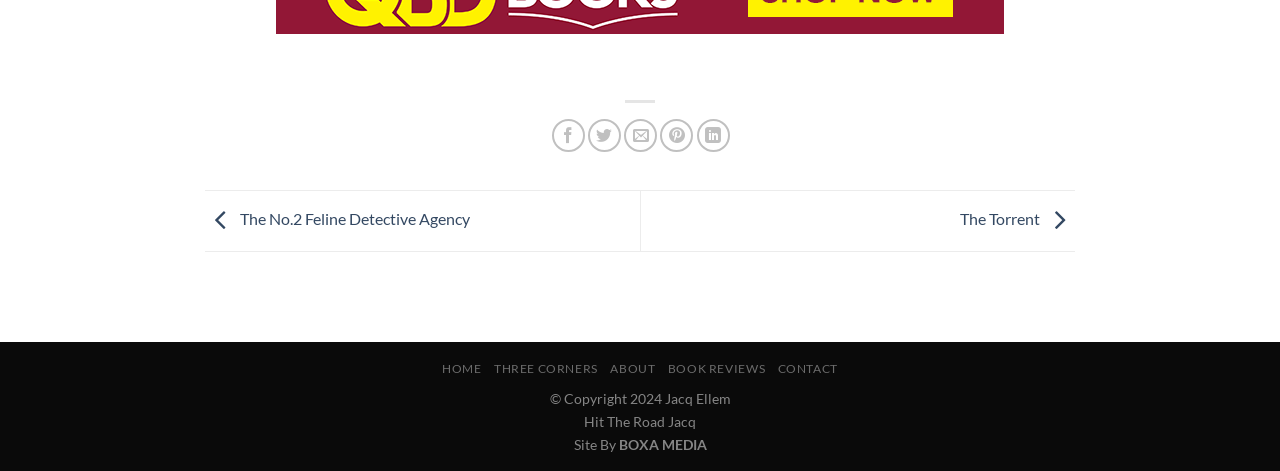Identify the bounding box coordinates of the clickable section necessary to follow the following instruction: "Click on the 'Find the Supergroups' button". The coordinates should be presented as four float numbers from 0 to 1, i.e., [left, top, right, bottom].

None